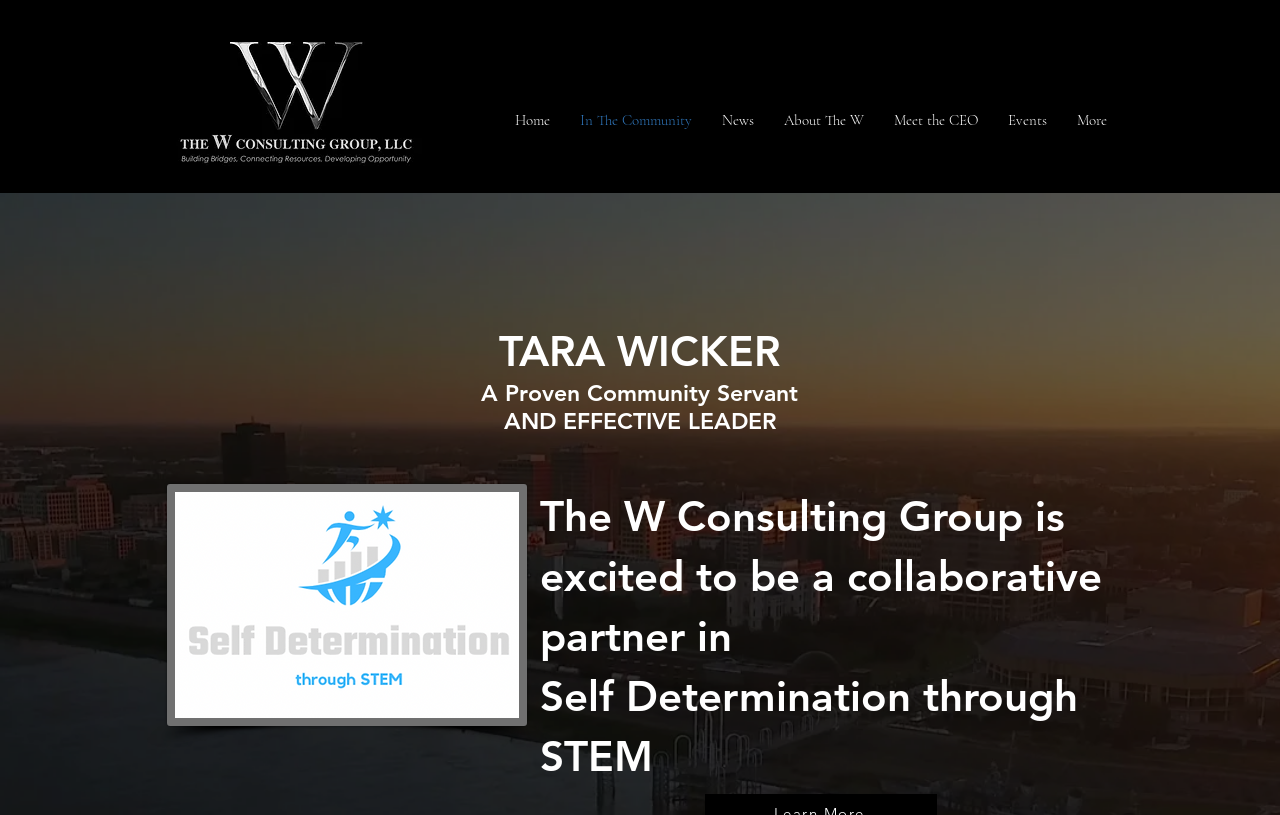Bounding box coordinates should be in the format (top-left x, top-left y, bottom-right x, bottom-right y) and all values should be floating point numbers between 0 and 1. Determine the bounding box coordinate for the UI element described as: Events

[0.776, 0.117, 0.83, 0.178]